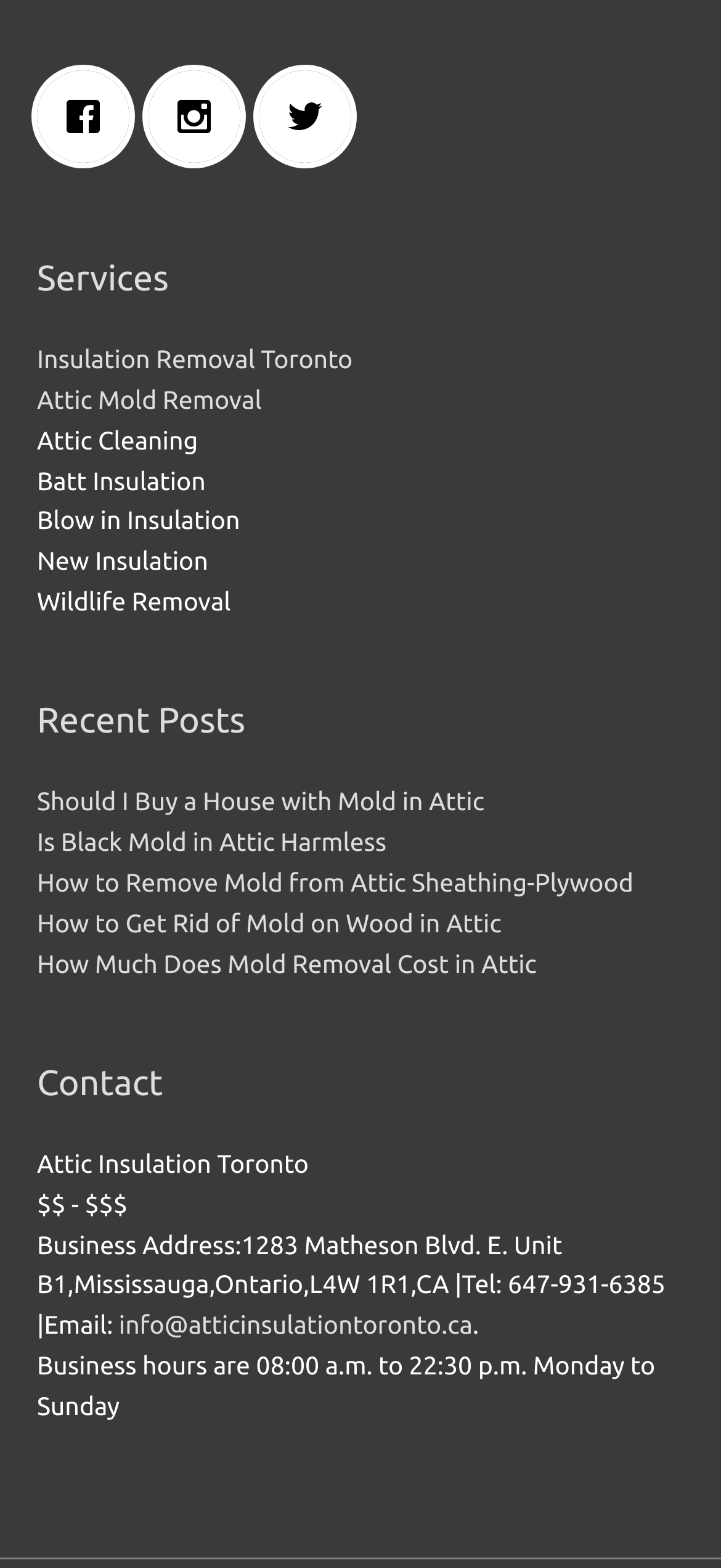Determine the bounding box coordinates of the clickable element necessary to fulfill the instruction: "Call the business". Provide the coordinates as four float numbers within the 0 to 1 range, i.e., [left, top, right, bottom].

[0.704, 0.81, 0.923, 0.829]